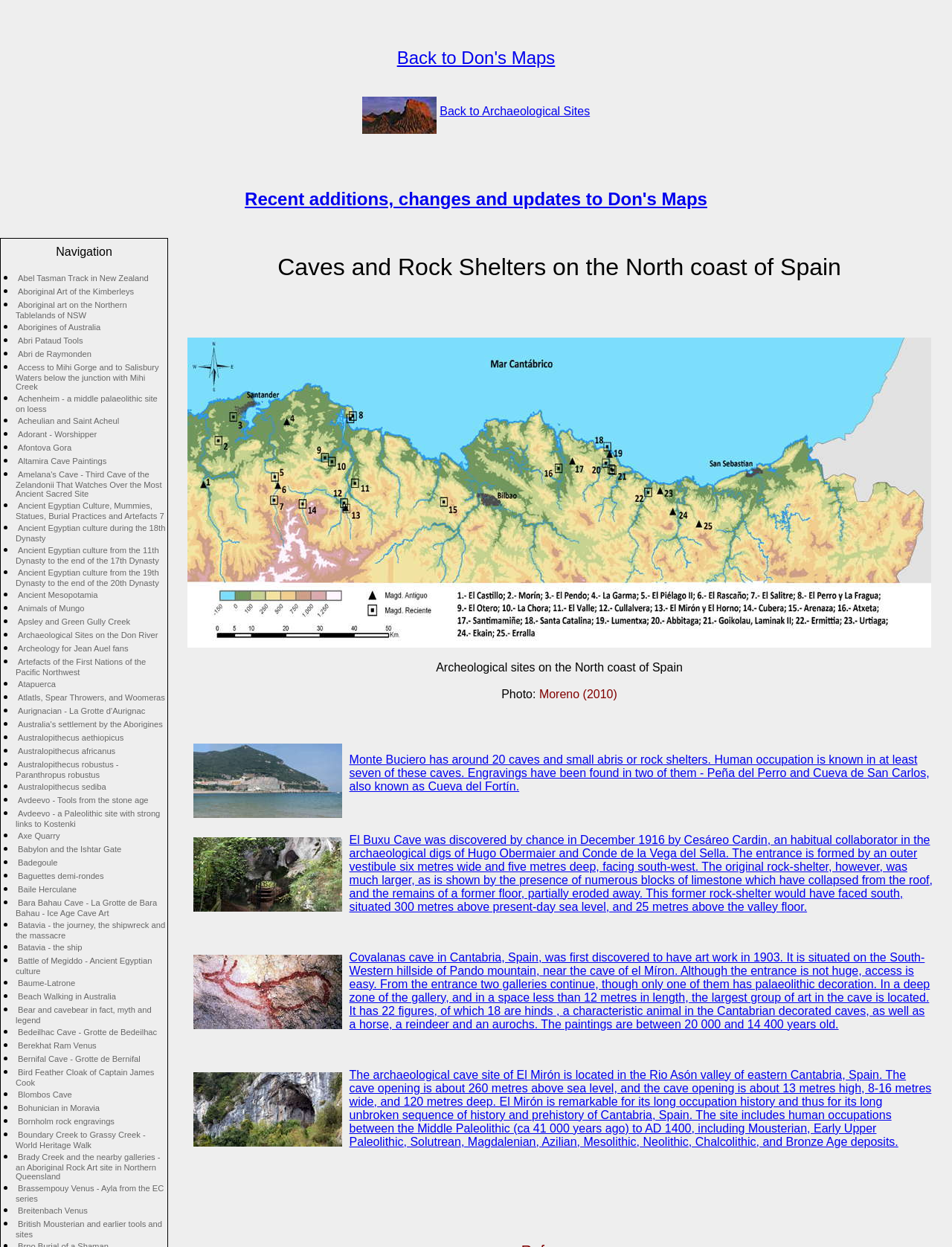Determine the bounding box coordinates for the area that should be clicked to carry out the following instruction: "Learn about Altamira Cave Paintings".

[0.016, 0.364, 0.114, 0.375]